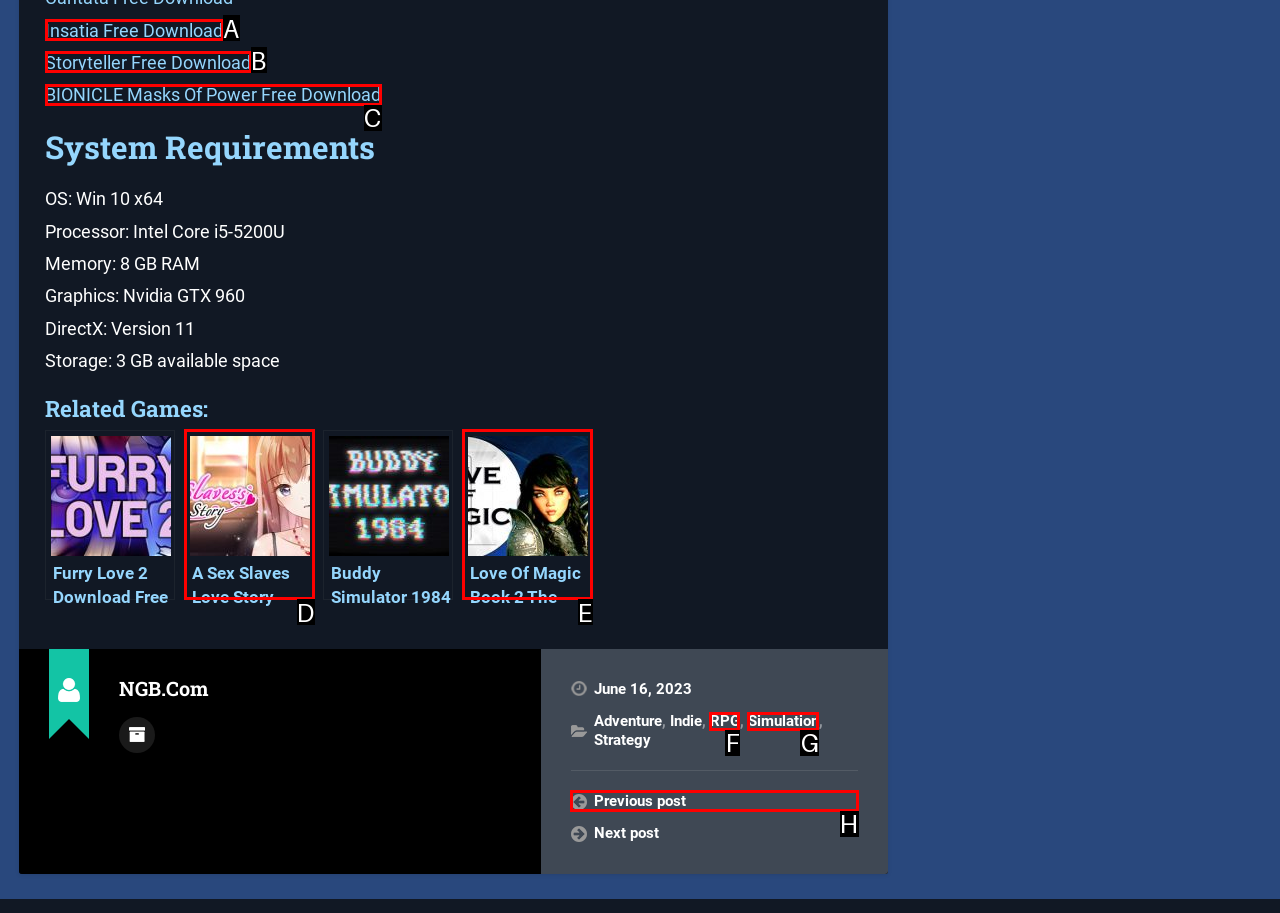Tell me which one HTML element best matches the description: RPG Answer with the option's letter from the given choices directly.

F